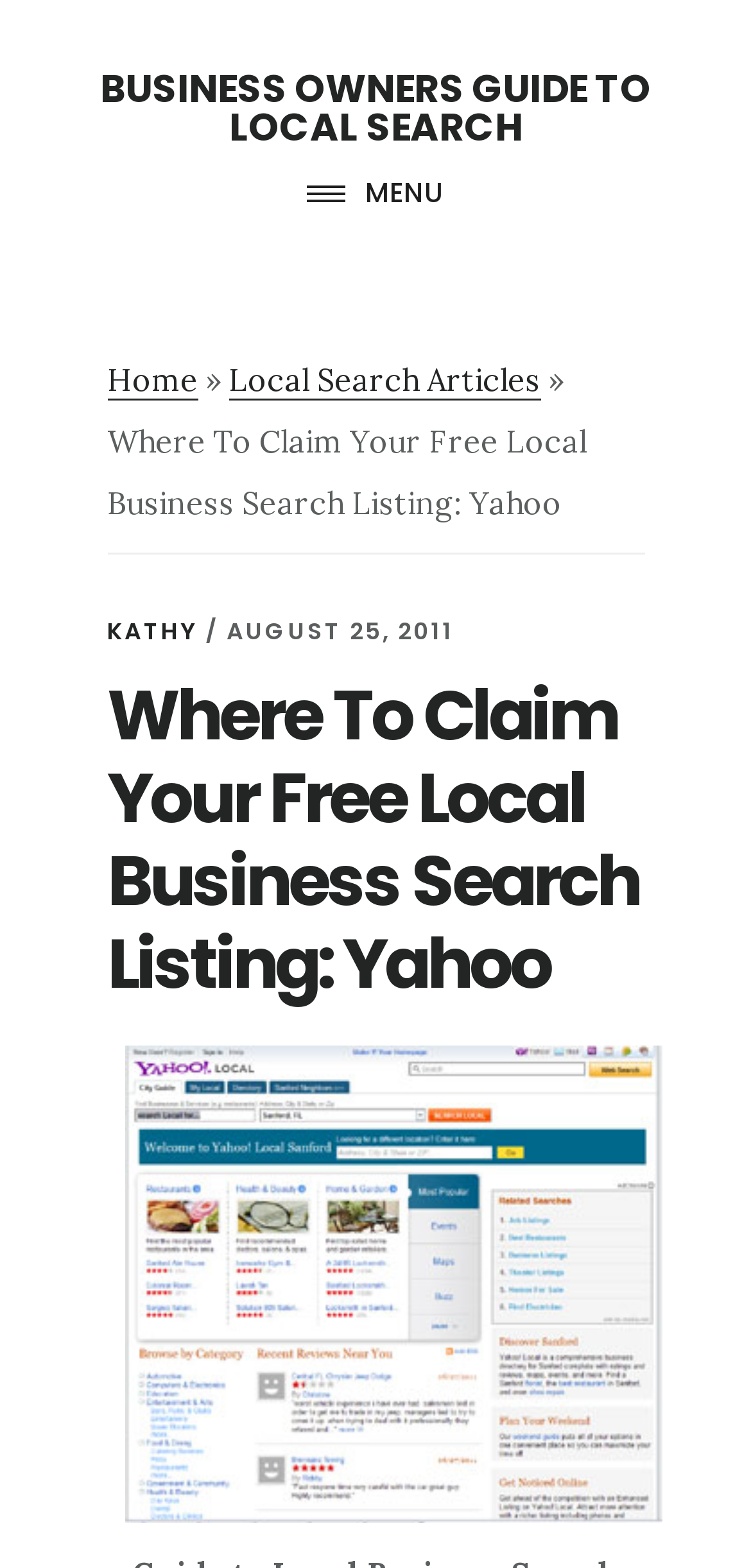Based on the image, provide a detailed and complete answer to the question: 
What is the purpose of the webpage?

The purpose of the webpage can be understood by looking at the content of the webpage, which seems to be guiding business owners to claim their free local business search listing on Yahoo.